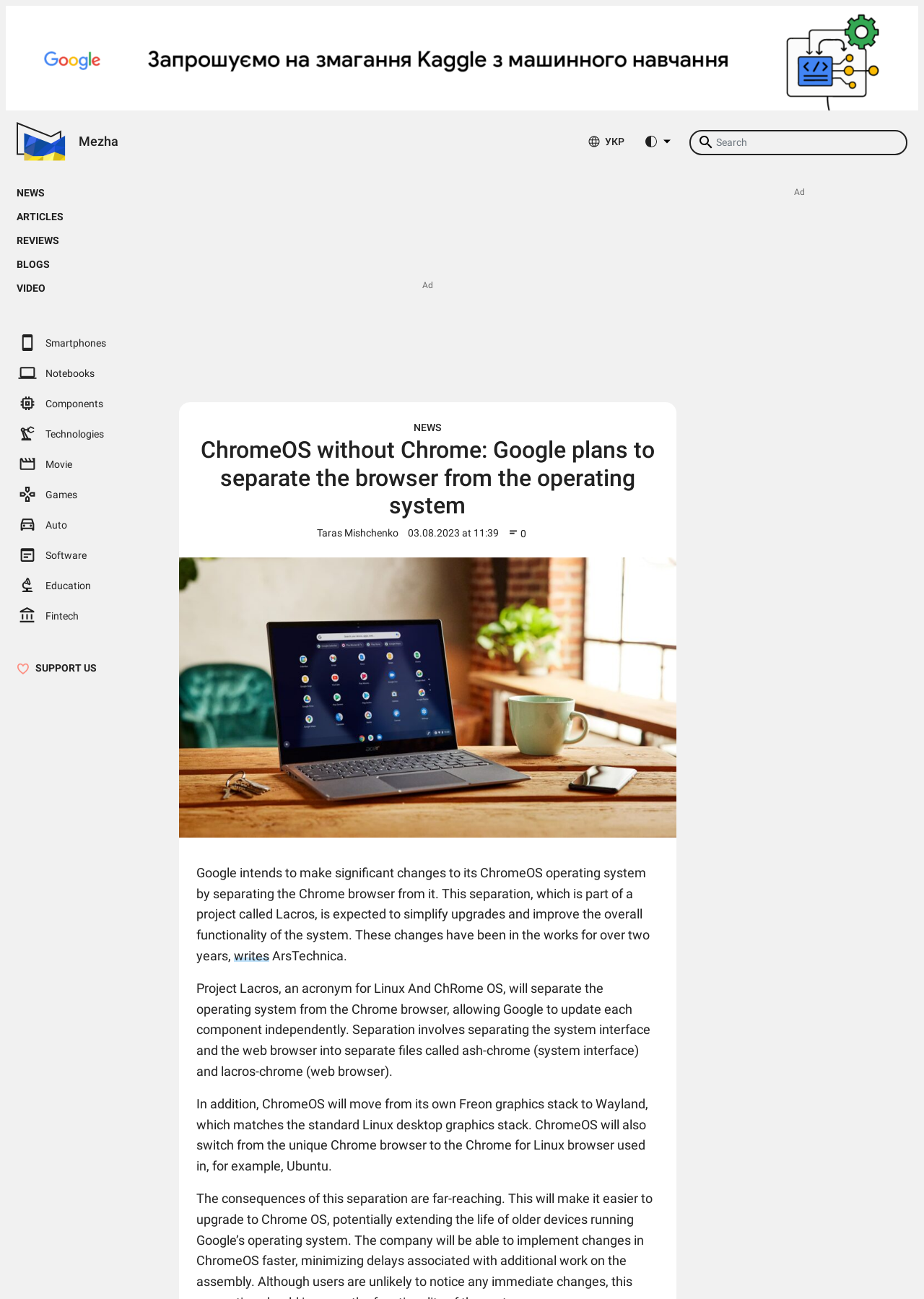Please identify the bounding box coordinates of the element's region that needs to be clicked to fulfill the following instruction: "Search for something". The bounding box coordinates should consist of four float numbers between 0 and 1, i.e., [left, top, right, bottom].

[0.748, 0.101, 0.98, 0.118]